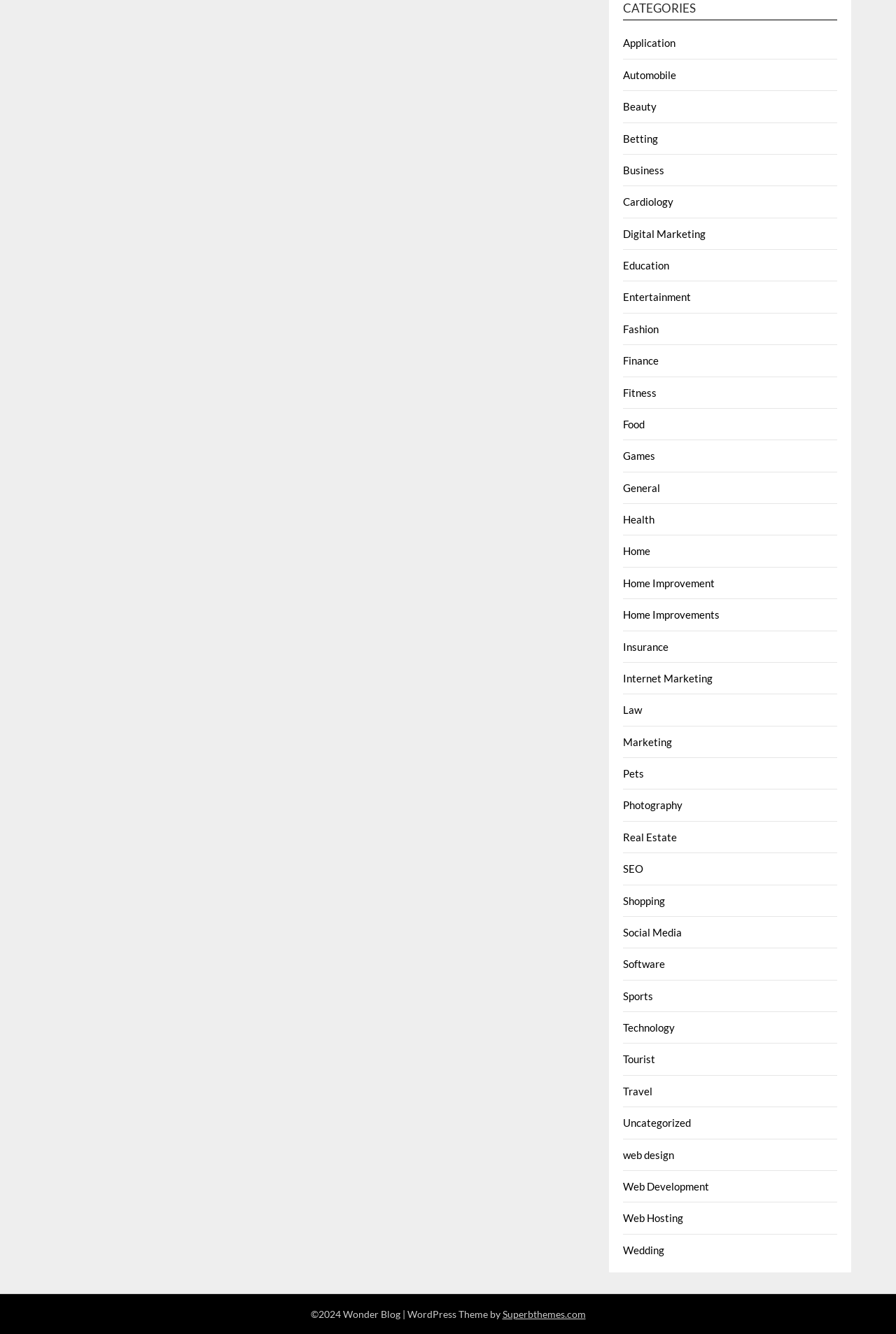Please provide a short answer using a single word or phrase for the question:
How many categories are listed on the webpage?

30